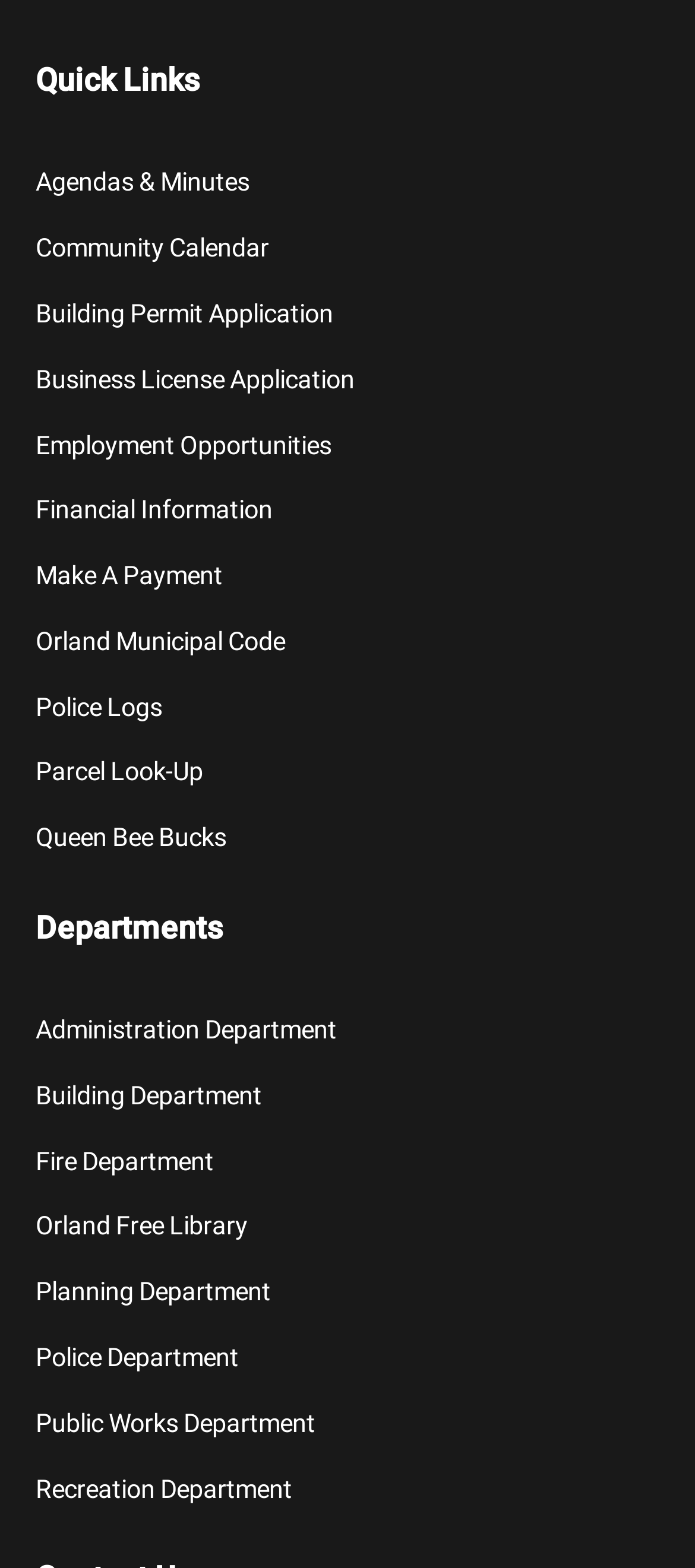What is the second department listed? From the image, respond with a single word or brief phrase.

Building Department